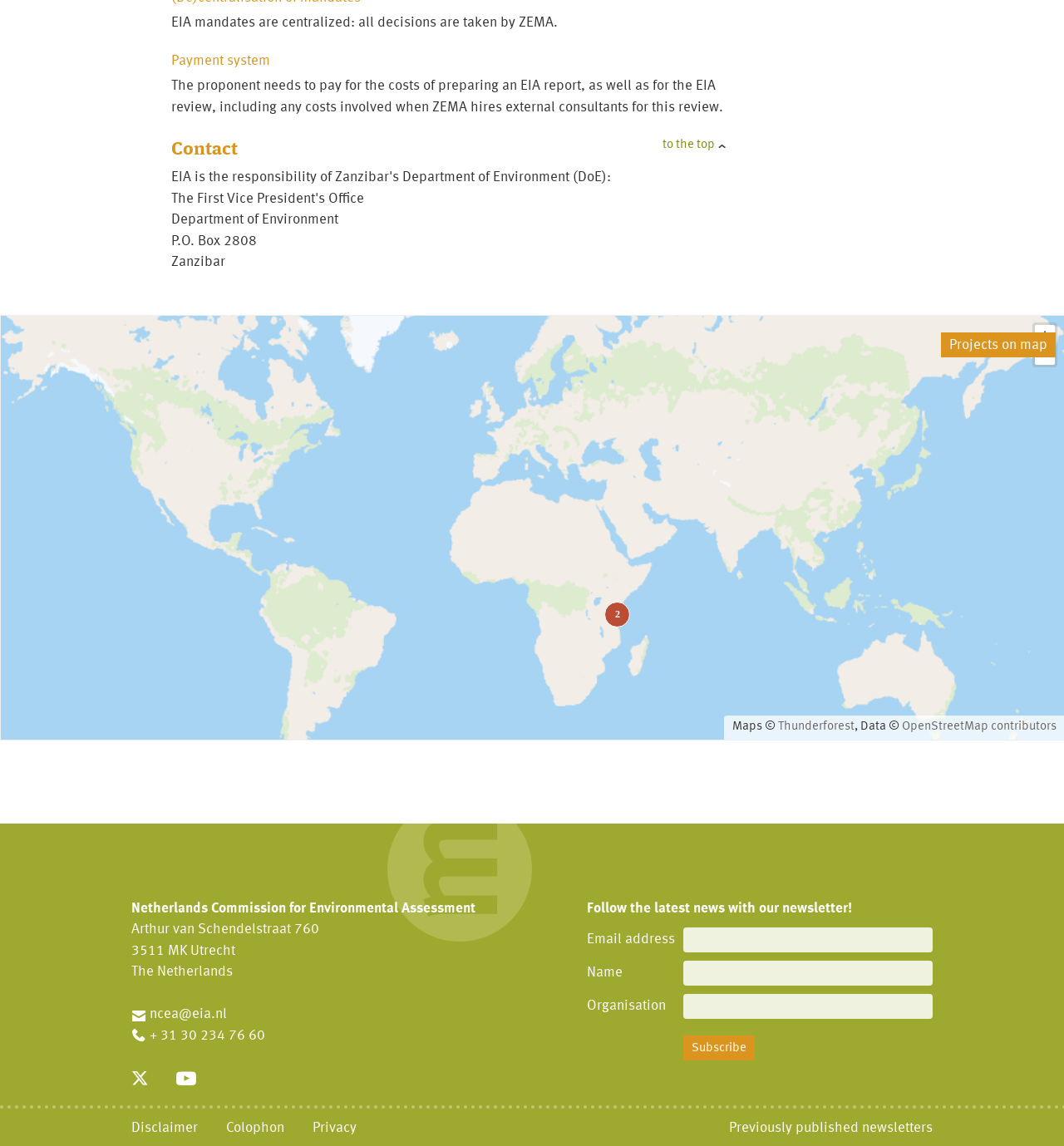Determine the bounding box for the described HTML element: "+". Ensure the coordinates are four float numbers between 0 and 1 in the format [left, top, right, bottom].

[0.973, 0.284, 0.991, 0.301]